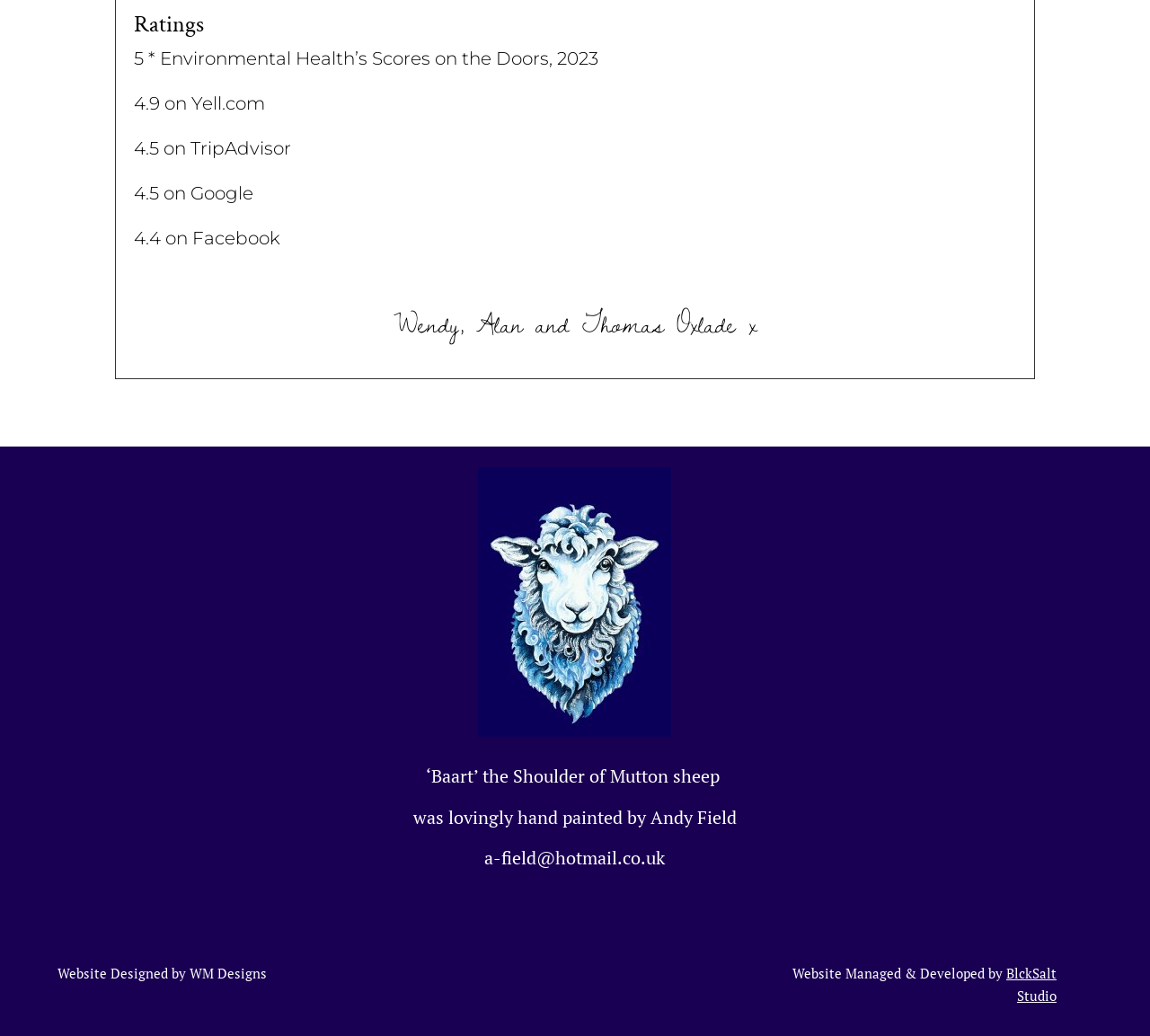Refer to the screenshot and answer the following question in detail:
What is the email address of Andy Field?

The email address of Andy Field is mentioned in the StaticText element with the text 'a-field@hotmail.co.uk' located at coordinates [0.421, 0.816, 0.579, 0.84].